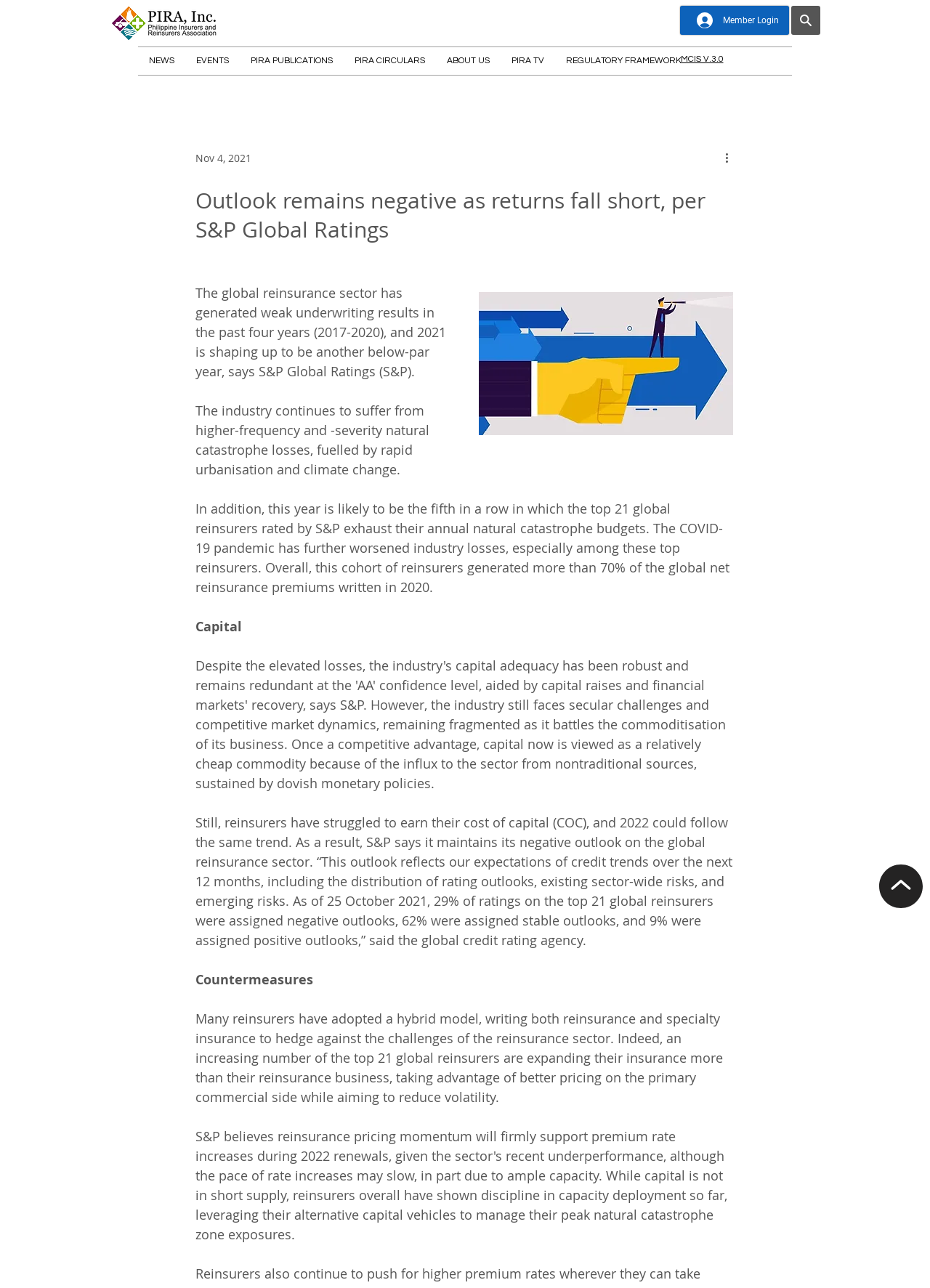What is the strategy adopted by some reinsurers to hedge against challenges?
Give a detailed explanation using the information visible in the image.

According to the article, many reinsurers have adopted a hybrid model, writing both reinsurance and specialty insurance to hedge against the challenges of the reinsurance sector. This is mentioned in the paragraph that starts with 'Many reinsurers have adopted a hybrid model...'.